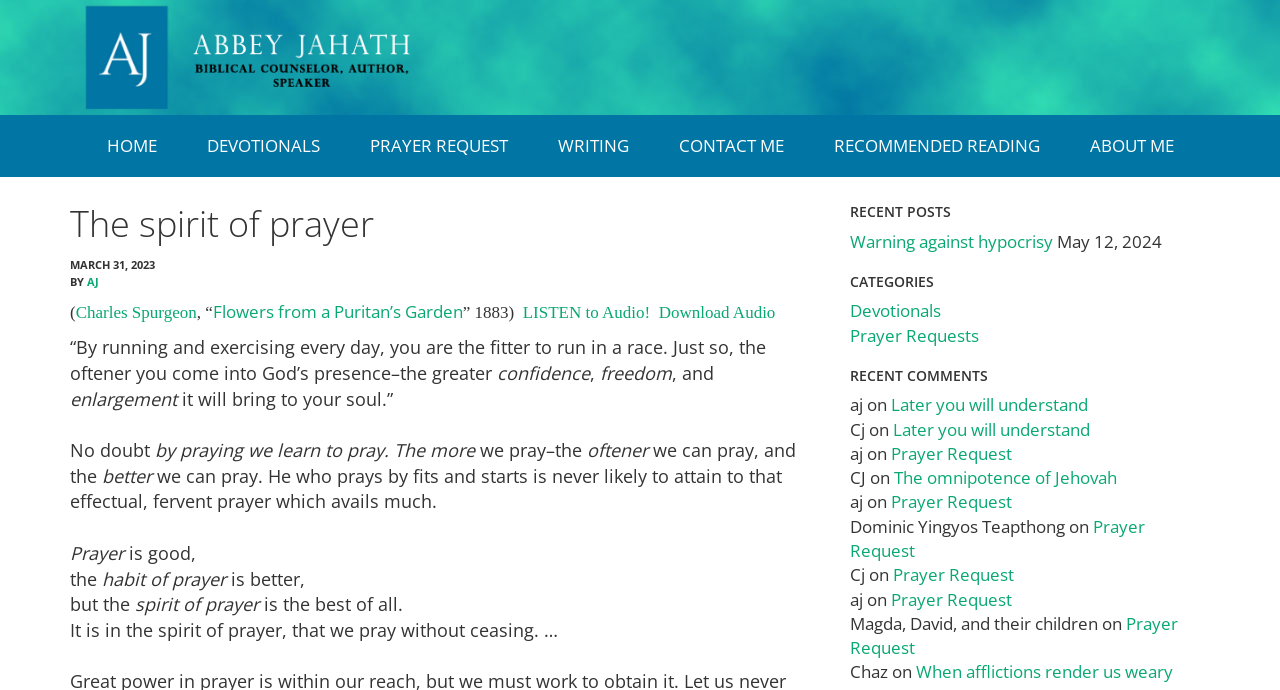Describe all significant elements and features of the webpage.

The webpage is titled "The spirit of prayer - Abbey Jahath - Hope for Weary Pilgrims" and has a prominent header with a link to the homepage. Below the header, there are several navigation links, including "HOME", "DEVOTIONALS", "PRAYER REQUEST", "WRITING", "CONTACT ME", "RECOMMENDED READING", and "ABOUT ME", which are aligned horizontally across the top of the page.

The main content of the page is divided into two sections. The left section contains a devotional article with a heading "The spirit of prayer" and a subheading with the date "MARCH 31, 2023". The article is written by AJ and quotes Charles Spurgeon's book "Flowers from a Puritan’s Garden". The text discusses the importance of prayer and its benefits, with quotes and biblical references.

On the right side of the page, there are three sections: "RECENT POSTS", "CATEGORIES", and "RECENT COMMENTS". The "RECENT POSTS" section lists a recent post titled "Warning against hypocrisy" with a date "May 12, 2024". The "CATEGORIES" section lists links to "Devotionals" and "Prayer Requests". The "RECENT COMMENTS" section displays a list of recent comments from users, including their names and the titles of the posts they commented on.

Throughout the page, there are several links to other articles, posts, and pages, as well as a link to listen to or download an audio version of the devotional article. The overall layout is clean and easy to navigate, with clear headings and concise text.